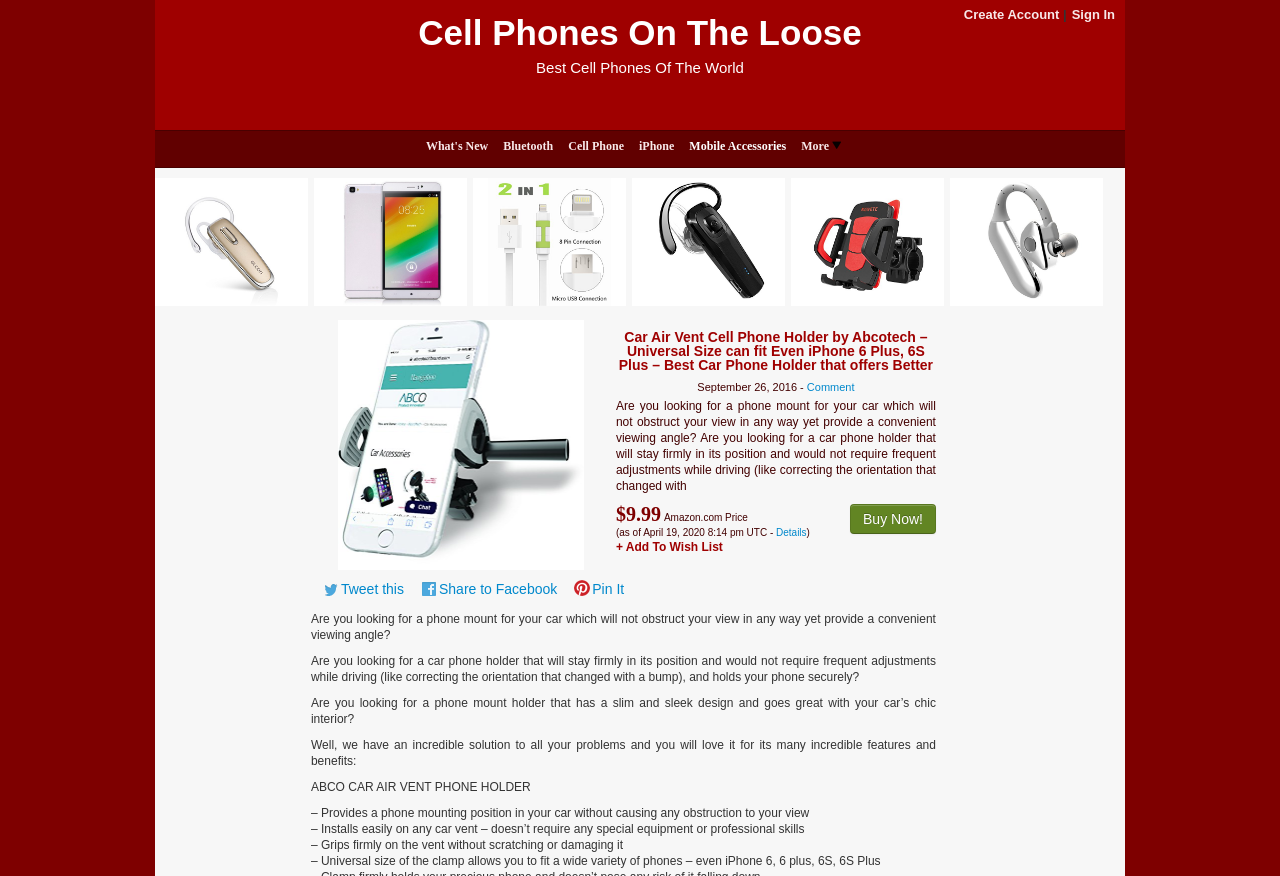Give an in-depth explanation of the webpage layout and content.

This webpage is about a car air vent cell phone holder by Abcotech. At the top, there are links to create an account, sign in, and access the website's main page. Below that, there are several links to different categories, including "What's New", "Bluetooth", "Cell Phone", "iPhone", "Mobile Accessories", and "More".

The main content of the page is about the car air vent cell phone holder, which is displayed with an image and a detailed description. The description explains the features and benefits of the product, including its ability to provide a convenient viewing angle without obstructing the driver's view, its ease of installation, and its universal size that can fit a wide variety of phones.

There are also several customer review links and a "Buy Now!" button. The price of the product is displayed as $9.99, along with a note about the price and availability being accurate as of a specific date and time.

On the right side of the page, there are social media links to share the product on Twitter, Facebook, and Pinterest. Below that, there is a section with several paragraphs of text that repeat the product description and highlight its features and benefits.

Overall, the webpage is focused on promoting and selling the car air vent cell phone holder, with a clear and detailed description of the product and its features, as well as customer review links and a call to action to buy the product.